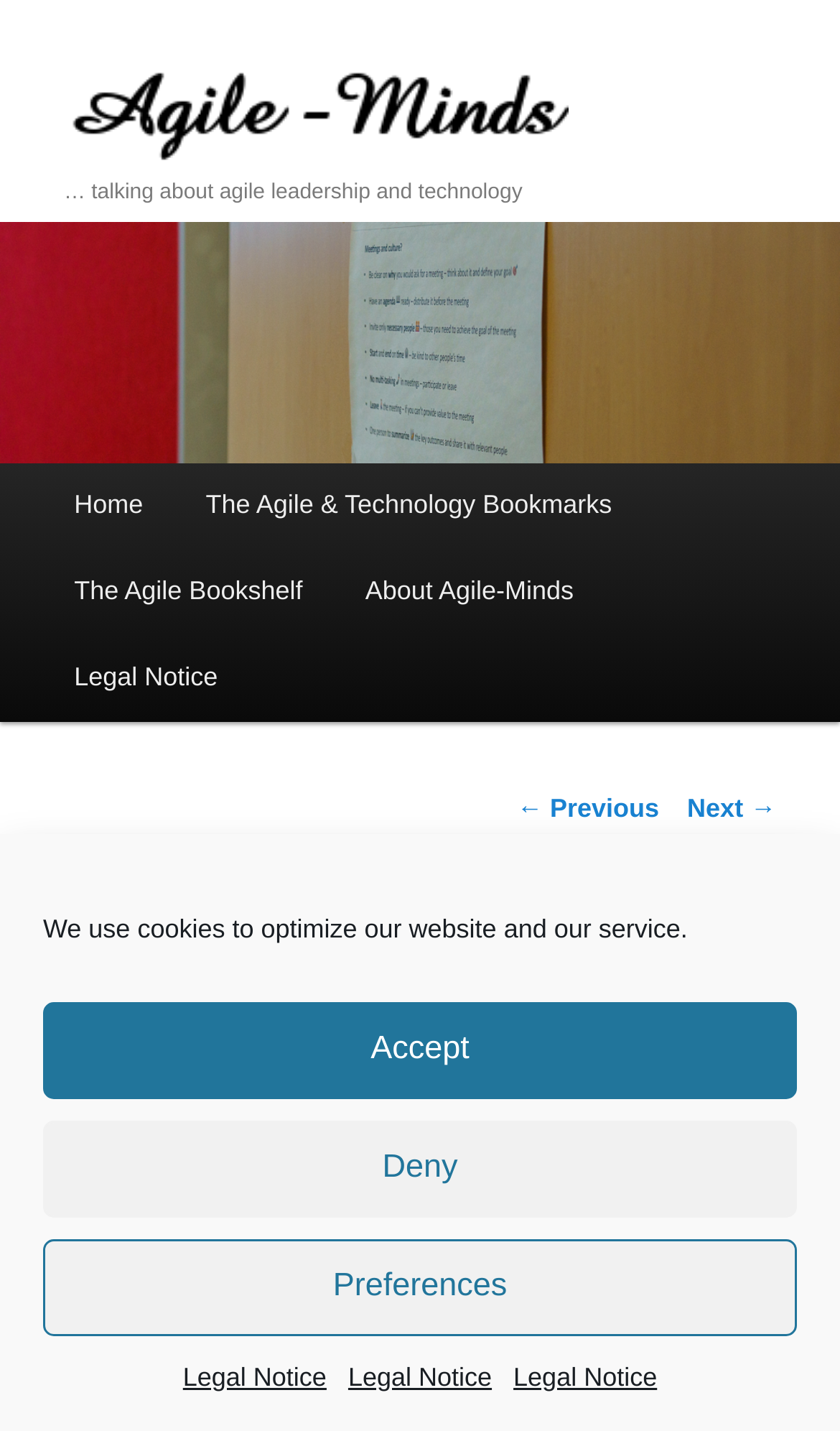Who is the author of the latest article? Using the information from the screenshot, answer with a single word or phrase.

Michael Maretzke